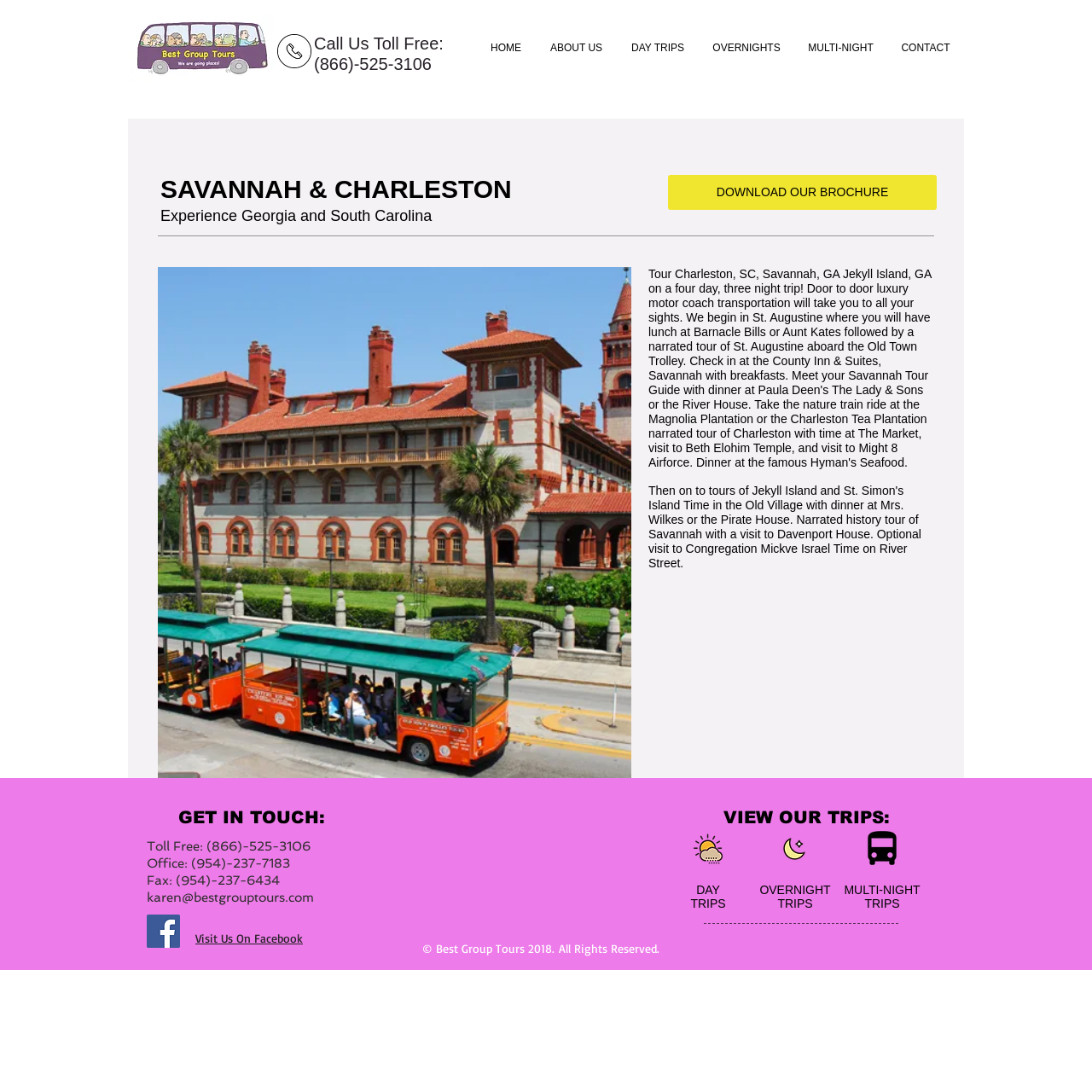Find the bounding box coordinates for the area that should be clicked to accomplish the instruction: "Visit the Facebook page".

[0.179, 0.852, 0.277, 0.866]